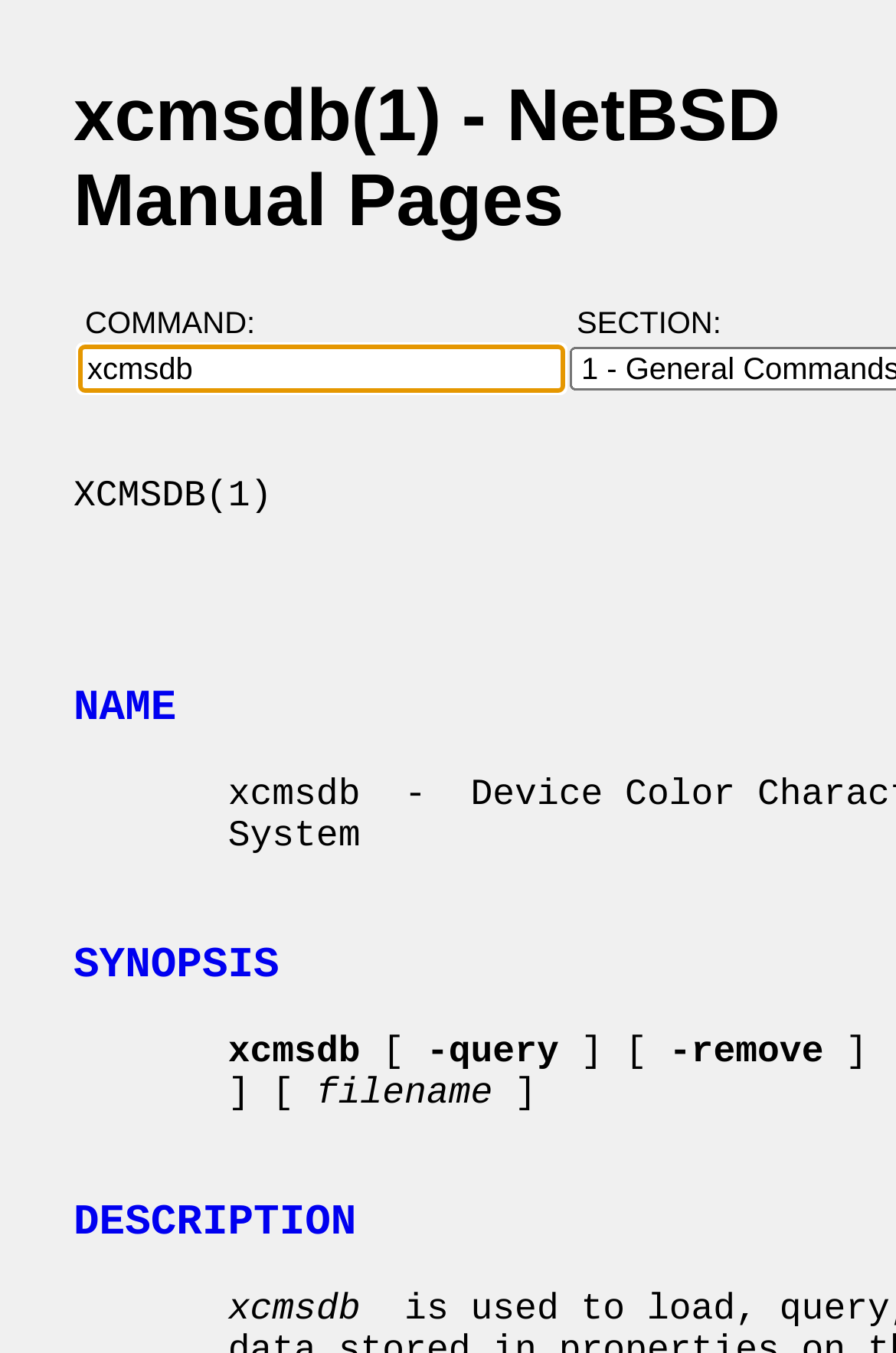Explain the webpage's design and content in an elaborate manner.

The webpage is a manual page for the xcmsdb command in NetBSD. At the top, there is a heading that displays the title "xcmsdb(1) - NetBSD Manual Pages". Below the heading, there is a column header labeled "COMMAND:" followed by a grid cell containing the text "xcmsdb". 

To the right of the heading, there are several links, including "NAME", "SYNOPSIS", and "DESCRIPTION", which are likely navigation links to different sections of the manual page. 

Below the links, there is a block of text that describes the usage of the xcmsdb command. The text is divided into several lines, with the command name "xcmsdb" followed by options such as "-query" and "-remove", and a filename parameter. The text is arranged in a structured format, with indentation and brackets used to denote the syntax of the command.